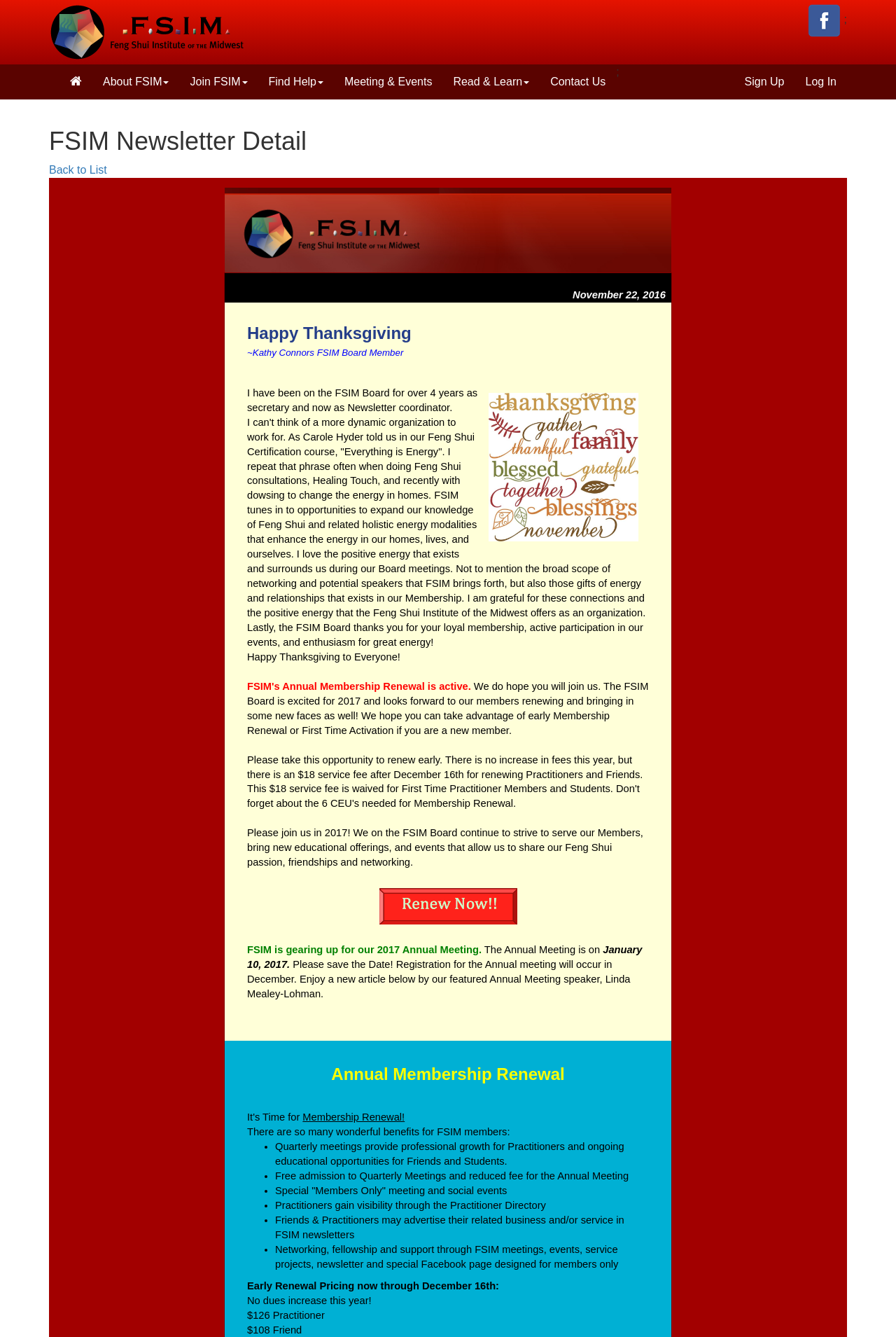Find the bounding box coordinates for the HTML element described in this sentence: "parent_node: ;". Provide the coordinates as four float numbers between 0 and 1, in the format [left, top, right, bottom].

[0.901, 0.01, 0.938, 0.019]